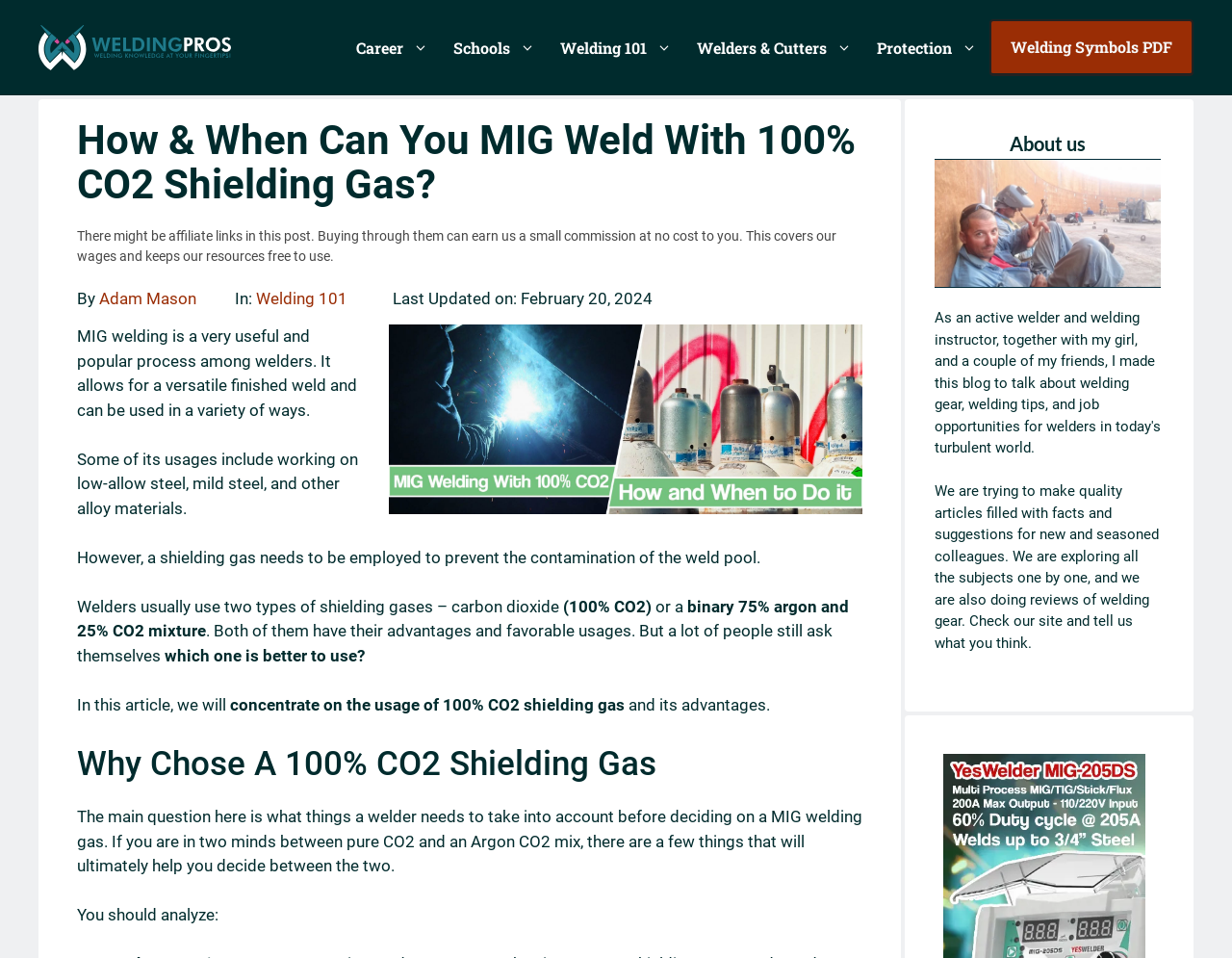Provide the bounding box coordinates of the section that needs to be clicked to accomplish the following instruction: "Click on the 'Welding 101' link."

[0.445, 0.026, 0.555, 0.074]